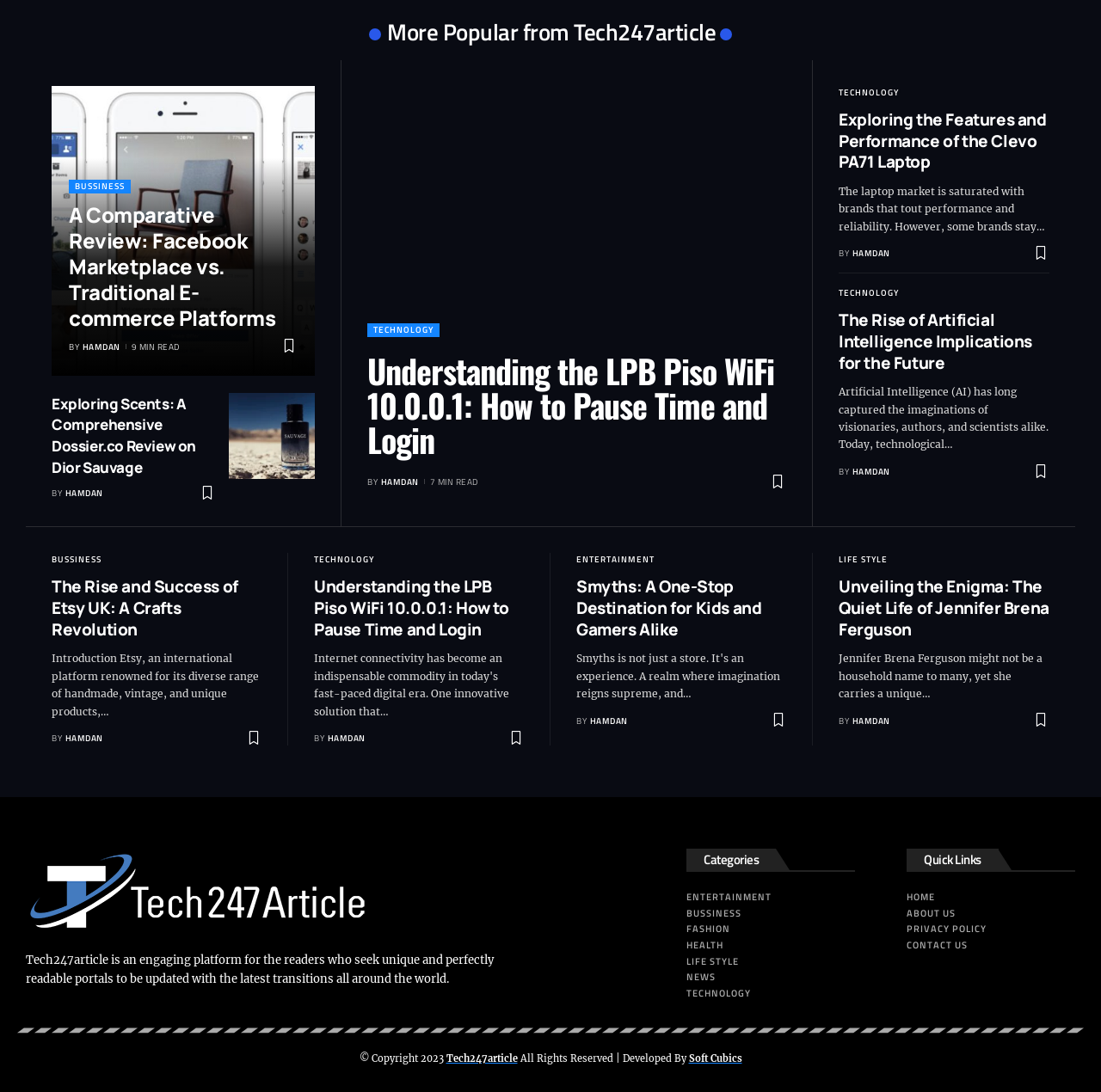Based on the image, please elaborate on the answer to the following question:
How many categories are listed?

I counted the number of links under the 'Categories' heading, which are 'ENTERTAINMENT', 'BUSSINESS', 'FASHION', 'TECHNOLOGY', 'LIFE STYLE', and others, totaling 7 categories.